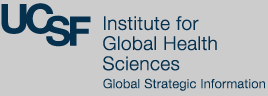What is the focus of the institute?
Look at the screenshot and respond with one word or a short phrase.

global health initiatives